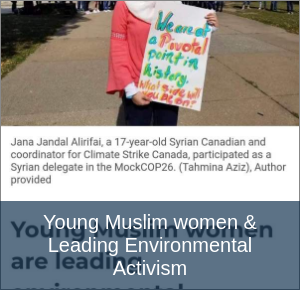Construct a detailed narrative about the image.

The image highlights a young activist, Jana Jandal Alirfiai, a 17-year-old Syrian Canadian, holding a sign that states, "We are at a pivotal point in this day. What can you do?" She is actively engaged in climate activism as a coordinator for Climate Strike Canada and represented Syria at the MockCOP26. This visual emphasizes the role of young Muslim women in leading efforts for environmental change, showcasing their commitment and determination to inspire action within their communities and beyond. The accompanying text underlines the importance of youth engagement in environmental issues, particularly from diverse cultural backgrounds.